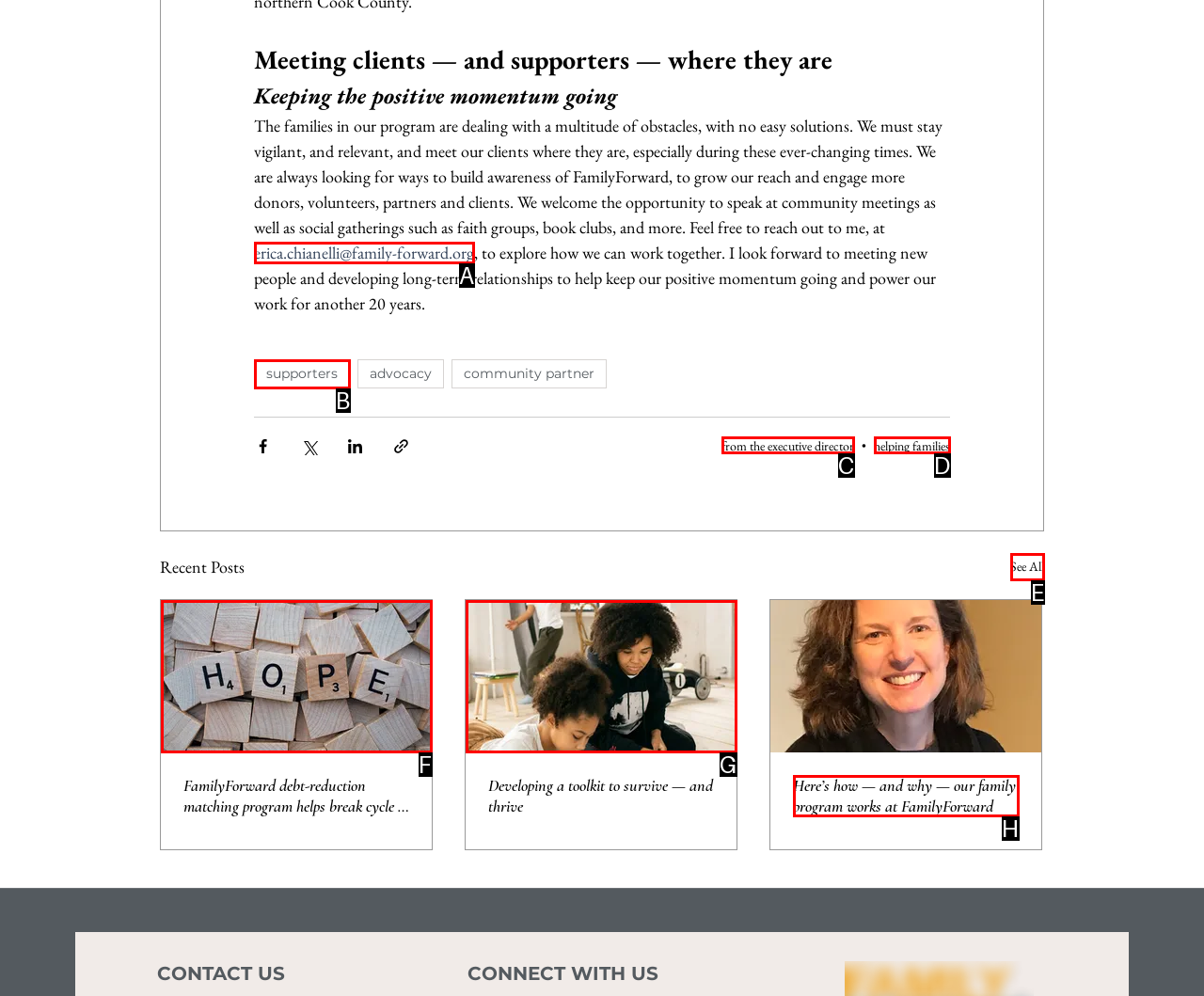From the given choices, determine which HTML element matches the description: from the executive director. Reply with the appropriate letter.

C